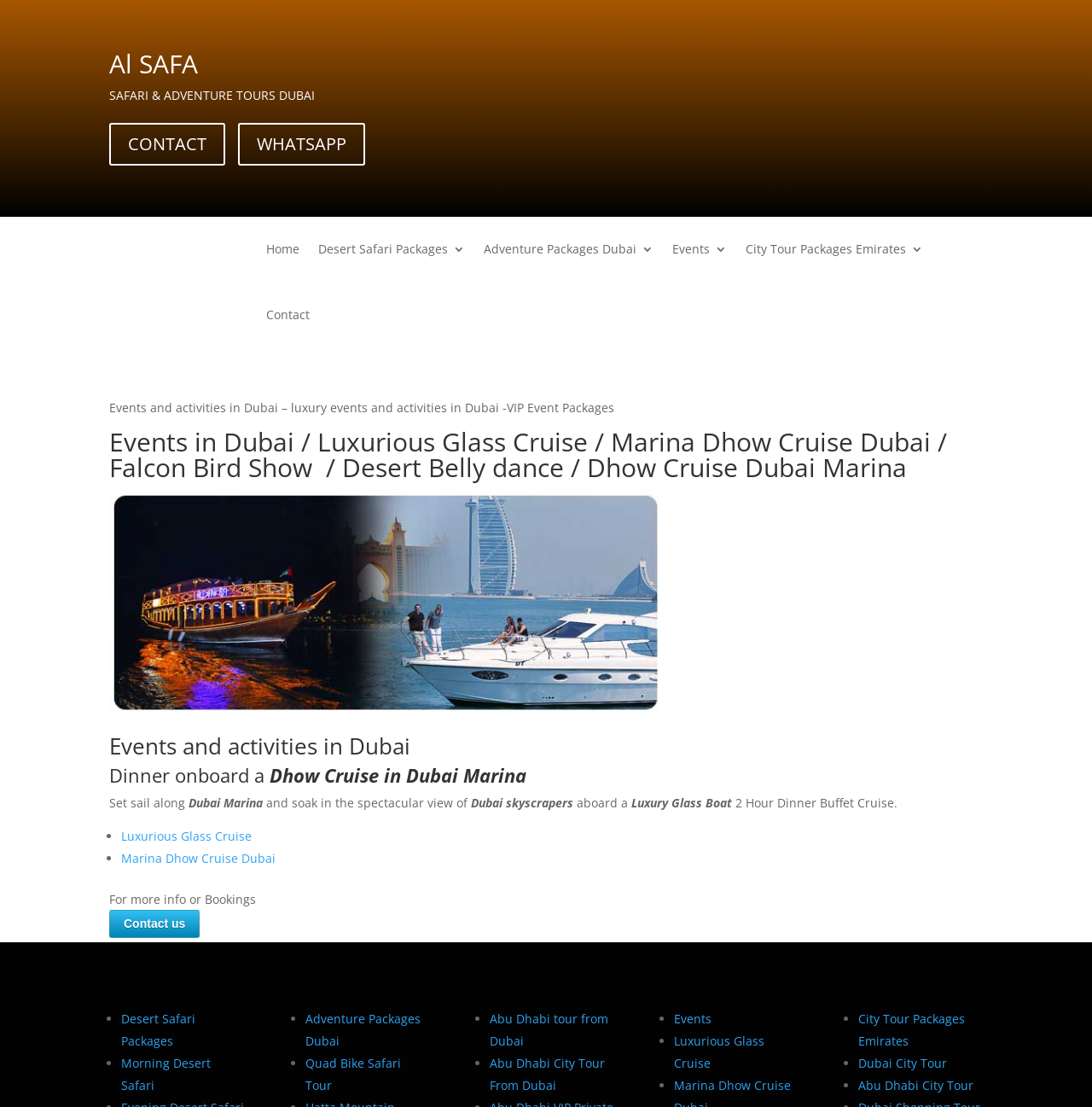Given the element description: "Contact us", predict the bounding box coordinates of this UI element. The coordinates must be four float numbers between 0 and 1, given as [left, top, right, bottom].

[0.1, 0.822, 0.183, 0.847]